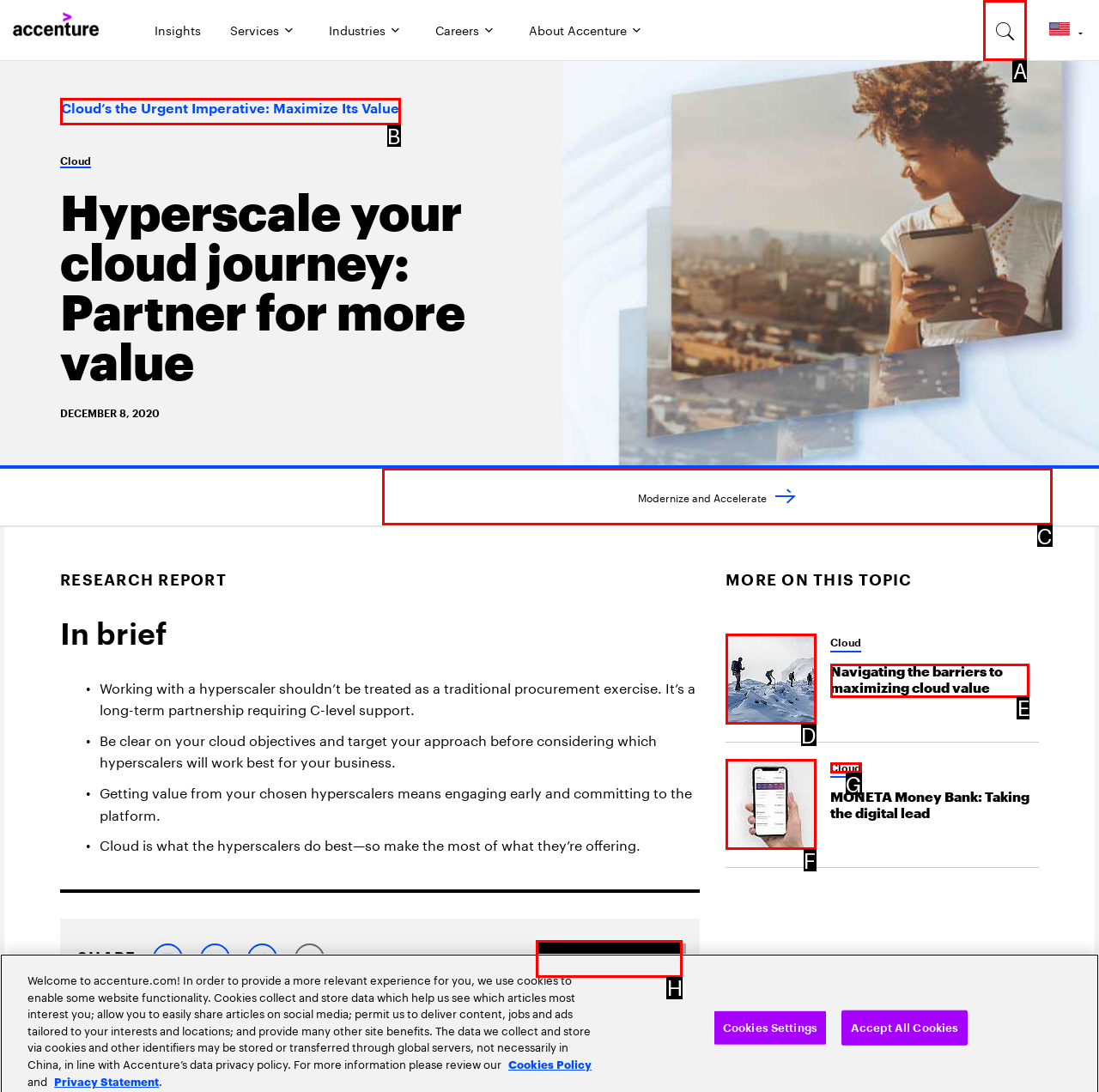Identify the correct UI element to click to follow this instruction: View full report
Respond with the letter of the appropriate choice from the displayed options.

H